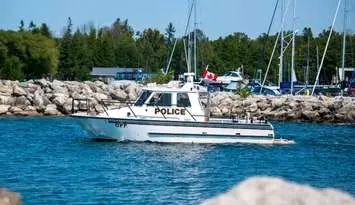Break down the image and provide a full description, noting any significant aspects.

The image features a police boat navigating through the clear blue waters, showcasing the Ontario Provincial Police (OPP) Marine Unit. The vessel is prominently marked with the word "POLICE" on its side, identifying its official purpose. In the background, various sailboats are docked, hinting at a recreational marina atmosphere lined with trees. The scene captures a sunny day, emphasizing the marine unit's role in patrolling and ensuring safety on the water, particularly in areas frequented by boaters and water sports enthusiasts. The image is a testament to the OPP's commitment to marine safety and community engagement in Ontario.